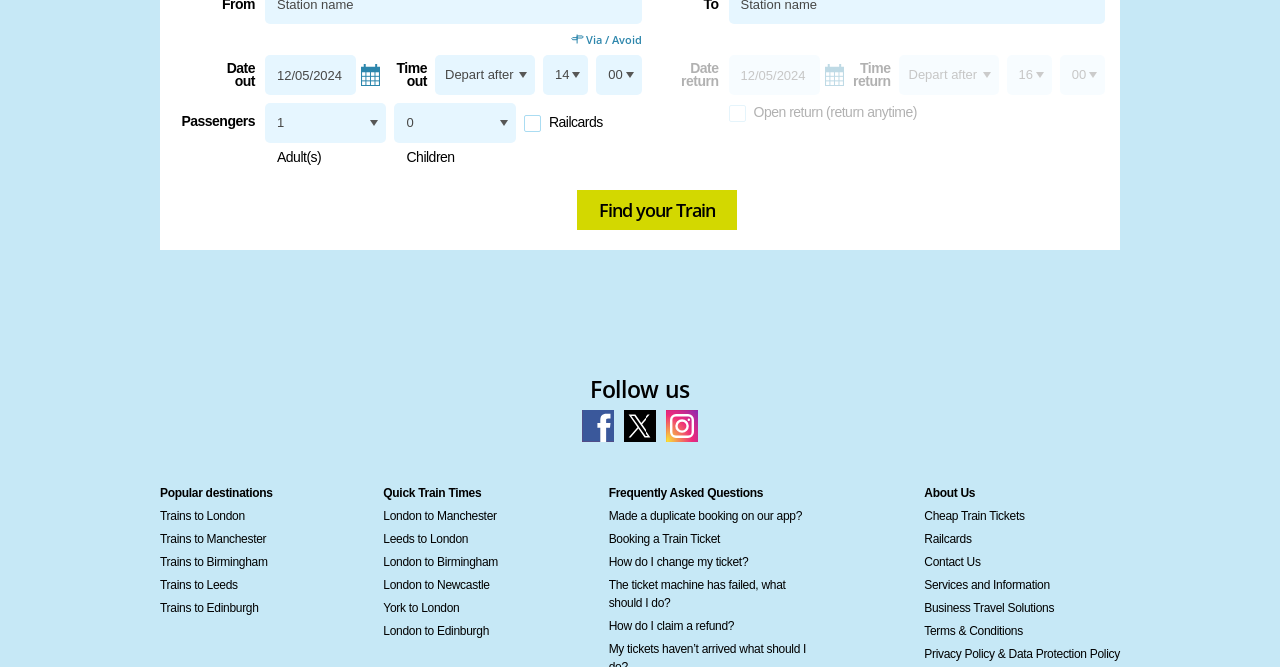Pinpoint the bounding box coordinates of the clickable element to carry out the following instruction: "Select time out."

[0.34, 0.083, 0.445, 0.141]